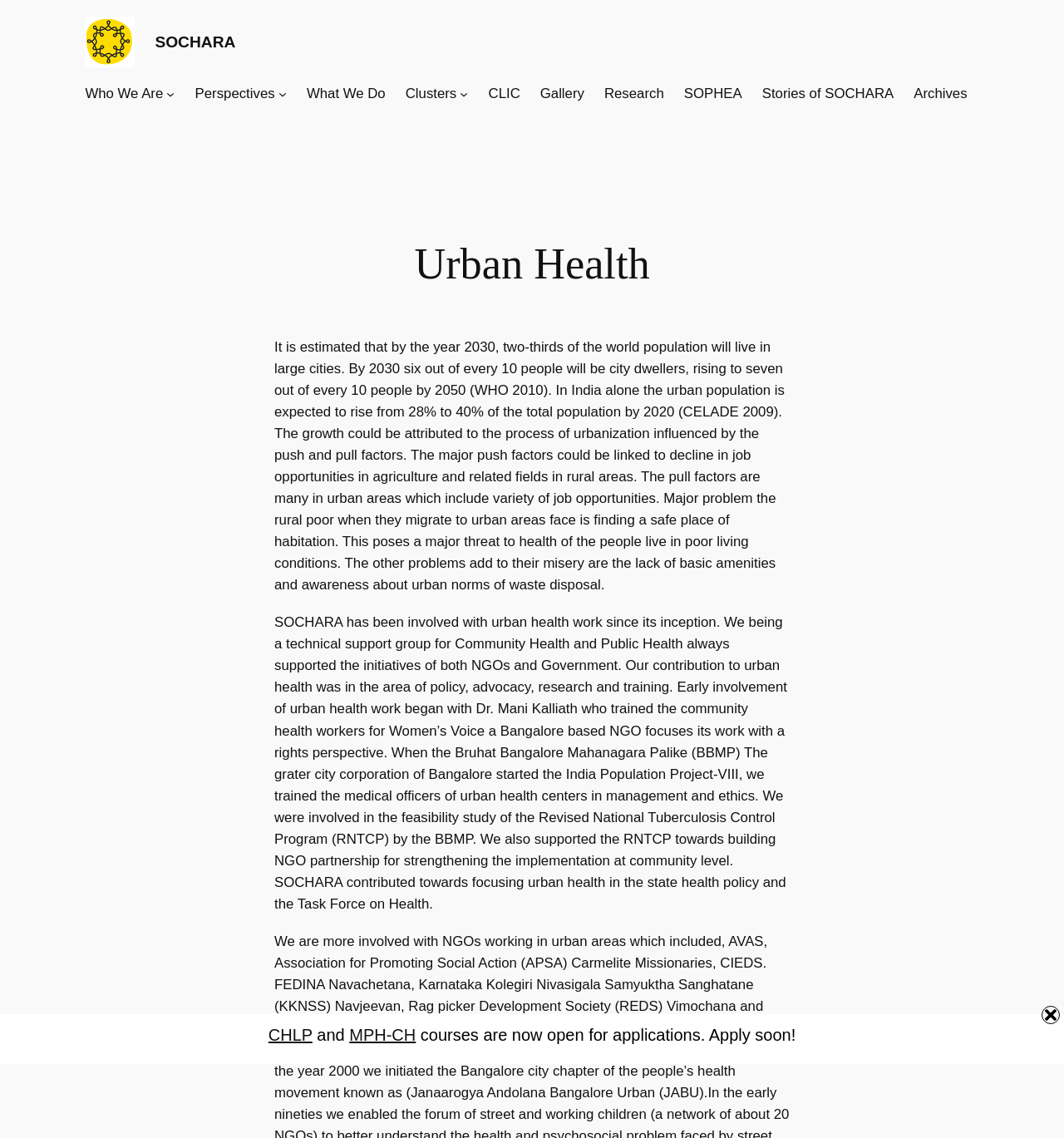Using a single word or phrase, answer the following question: 
What is the name of the program that SOCHARA supported towards building NGO partnership?

RNTCP